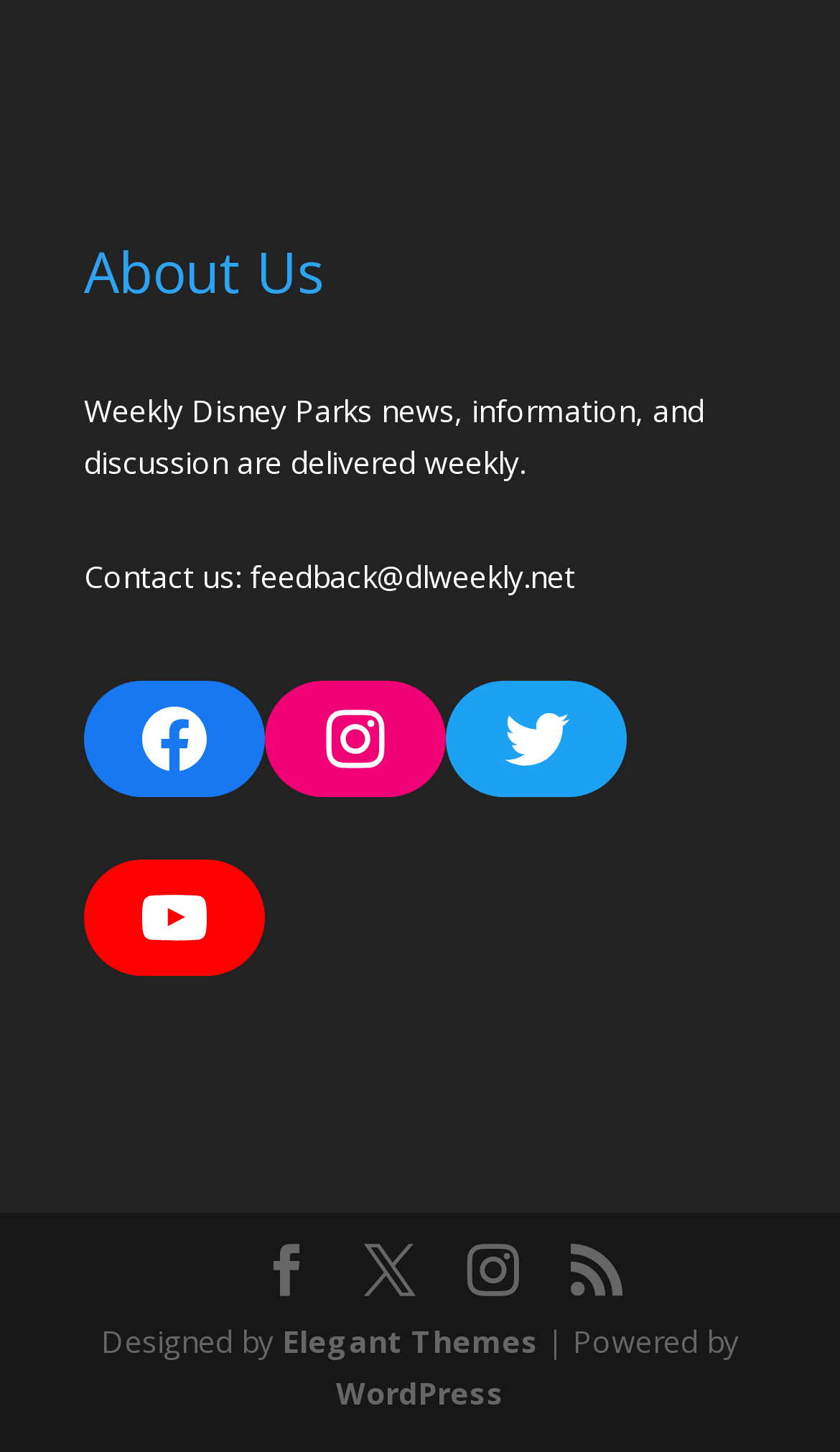Based on the element description Instagram, identify the bounding box of the UI element in the given webpage screenshot. The coordinates should be in the format (top-left x, top-left y, bottom-right x, bottom-right y) and must be between 0 and 1.

[0.315, 0.468, 0.531, 0.549]